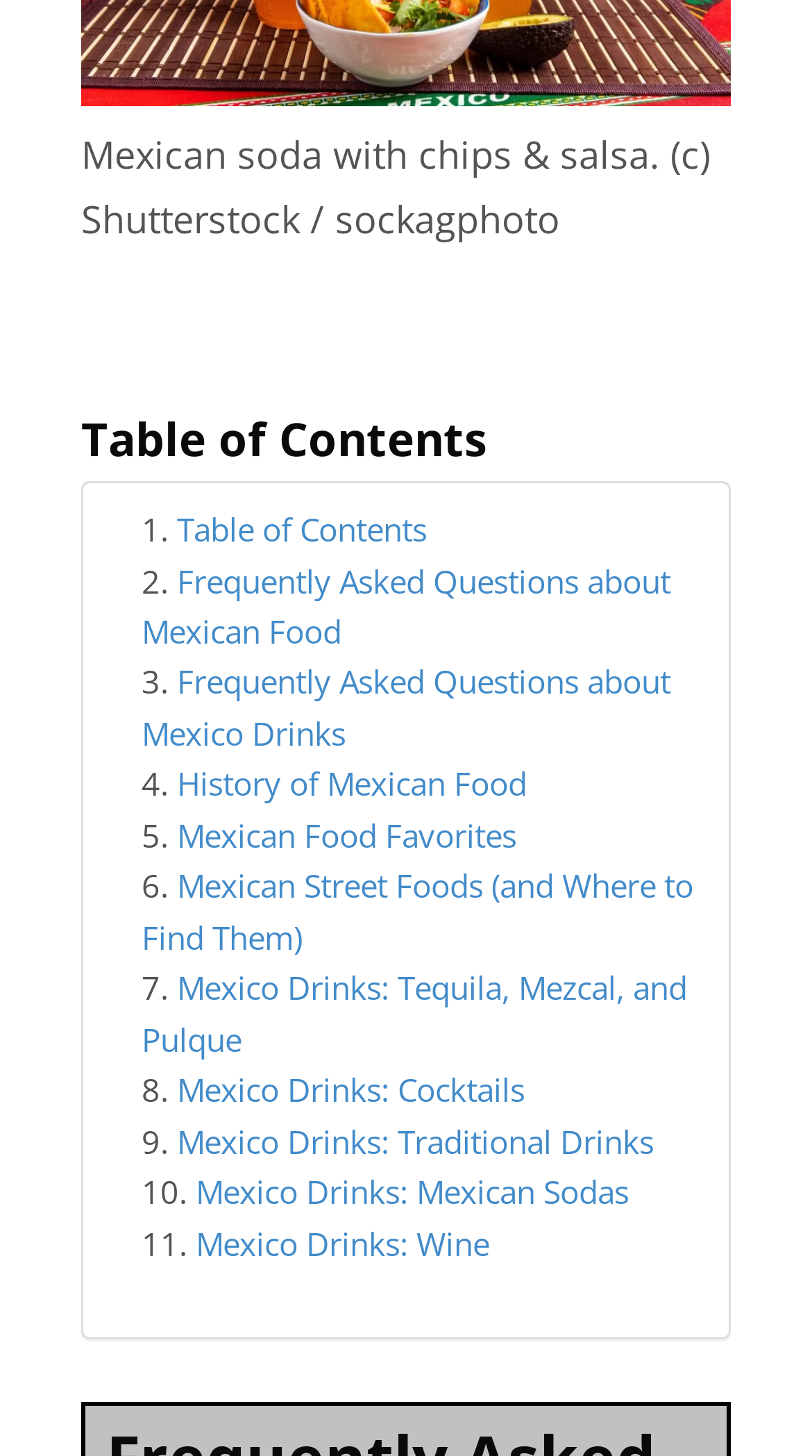Please identify the bounding box coordinates of the clickable area that will allow you to execute the instruction: "View 'Frequently Asked Questions about Mexican Food'".

[0.174, 0.384, 0.826, 0.448]